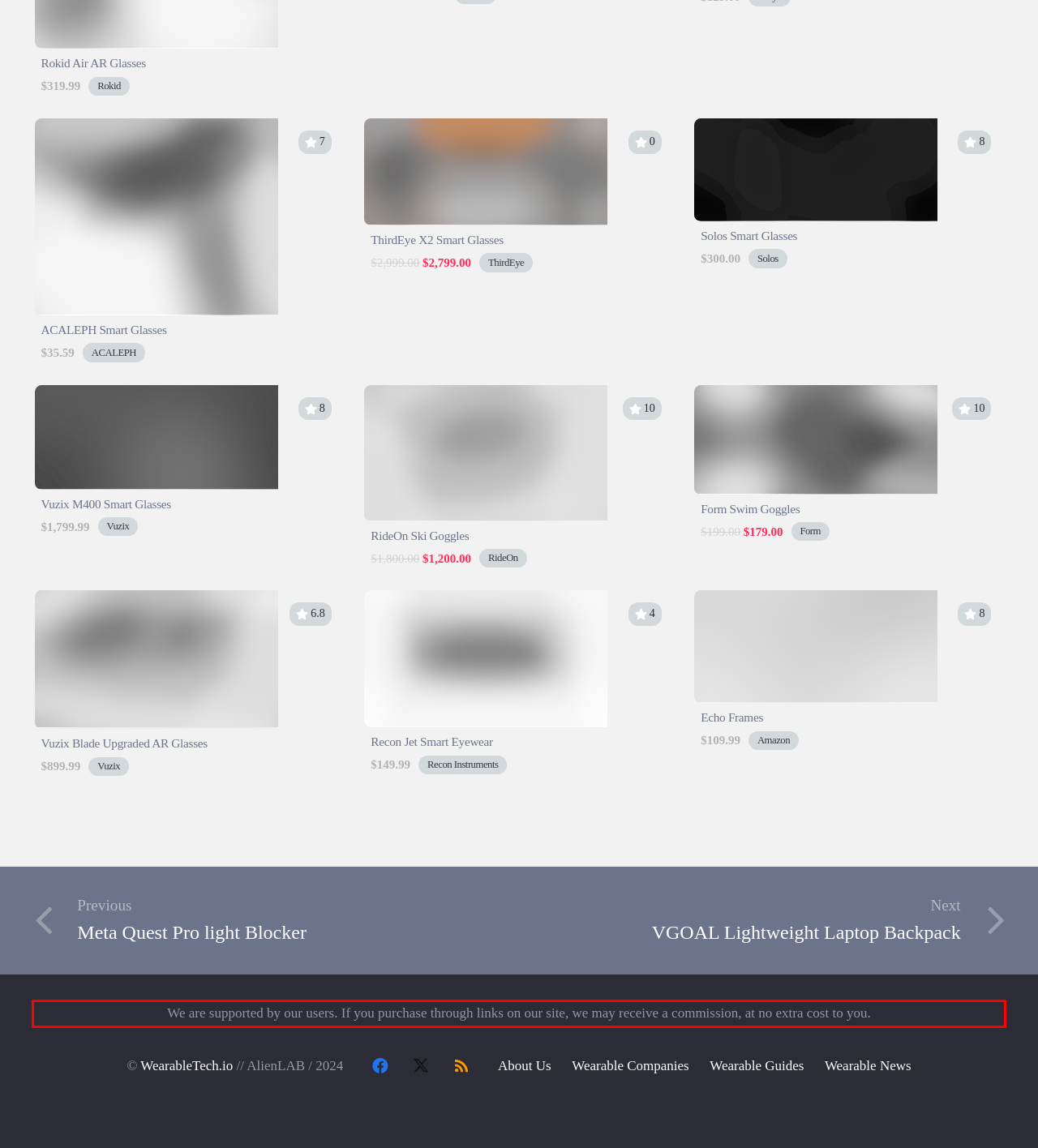You have a screenshot of a webpage where a UI element is enclosed in a red rectangle. Perform OCR to capture the text inside this red rectangle.

We are supported by our users. If you purchase through links on our site, we may receive a commission, at no extra cost to you.